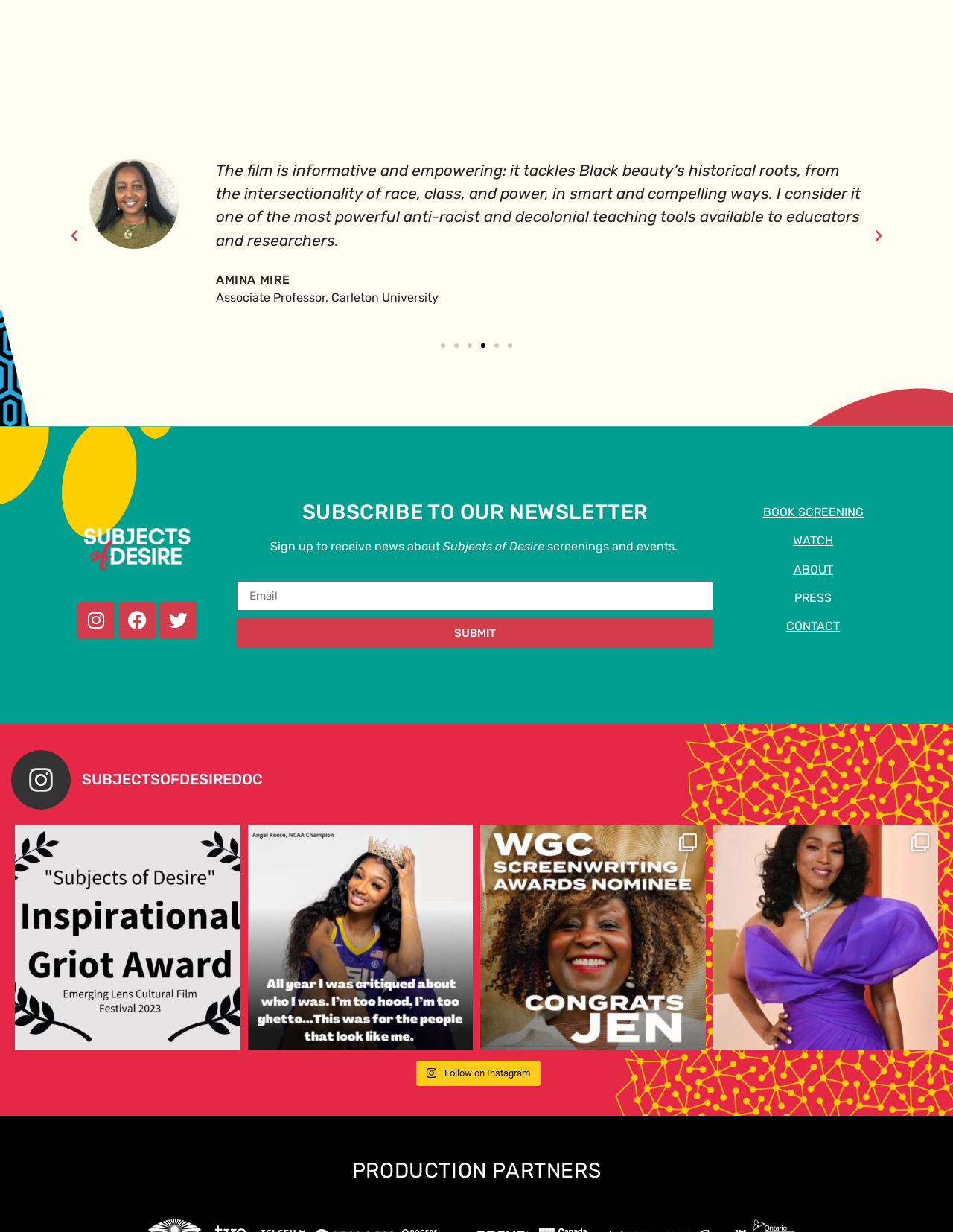Predict the bounding box of the UI element based on this description: "BOOK SCREENING".

[0.801, 0.41, 0.906, 0.421]